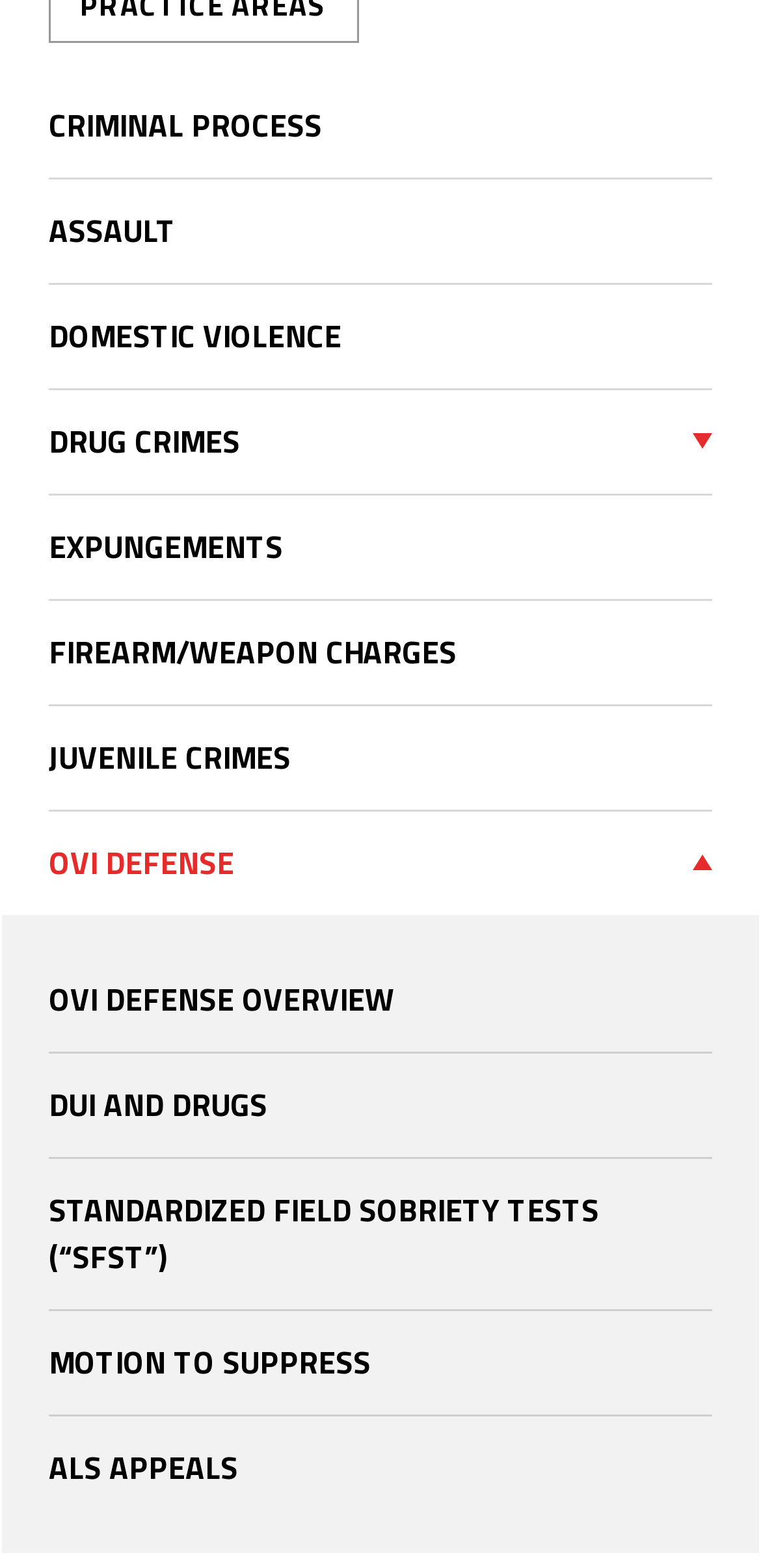Please identify the bounding box coordinates of the element I should click to complete this instruction: 'Click on CRIMINAL PROCESS'. The coordinates should be given as four float numbers between 0 and 1, like this: [left, top, right, bottom].

[0.064, 0.047, 0.936, 0.113]